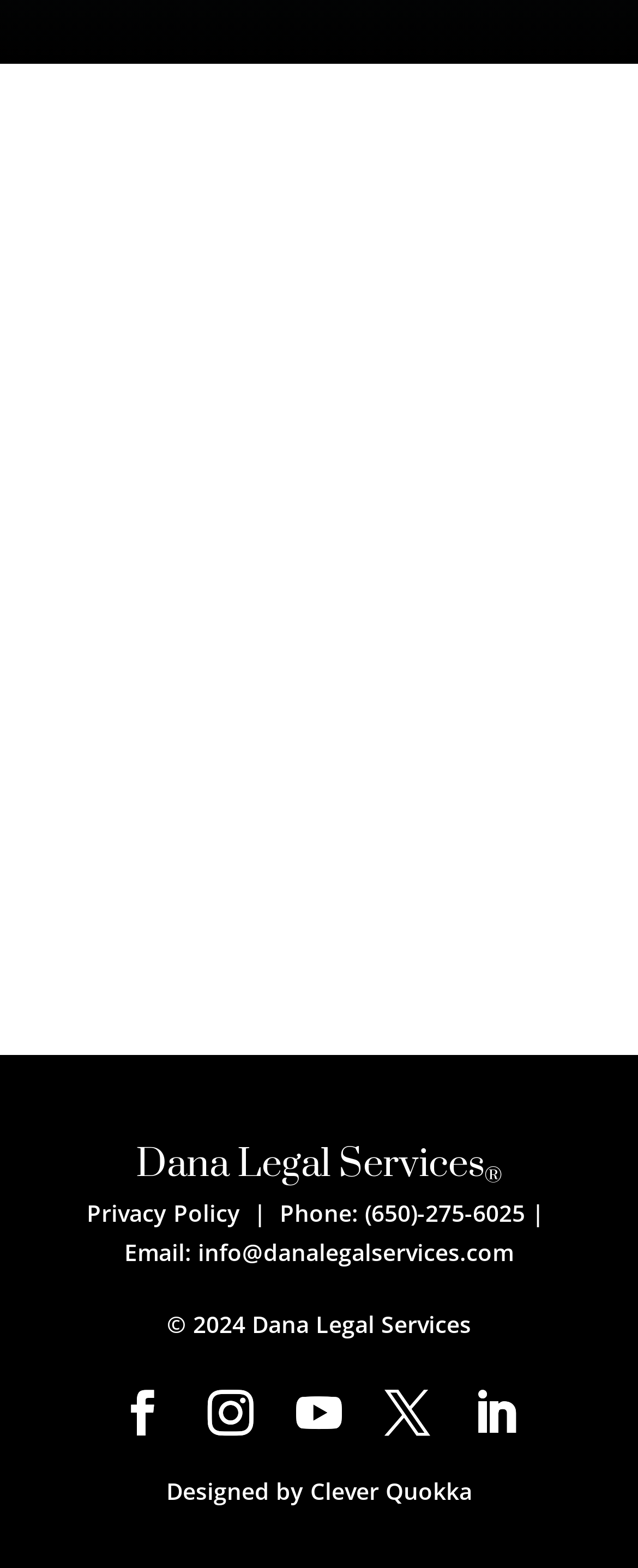Specify the bounding box coordinates of the area that needs to be clicked to achieve the following instruction: "Enter website".

None